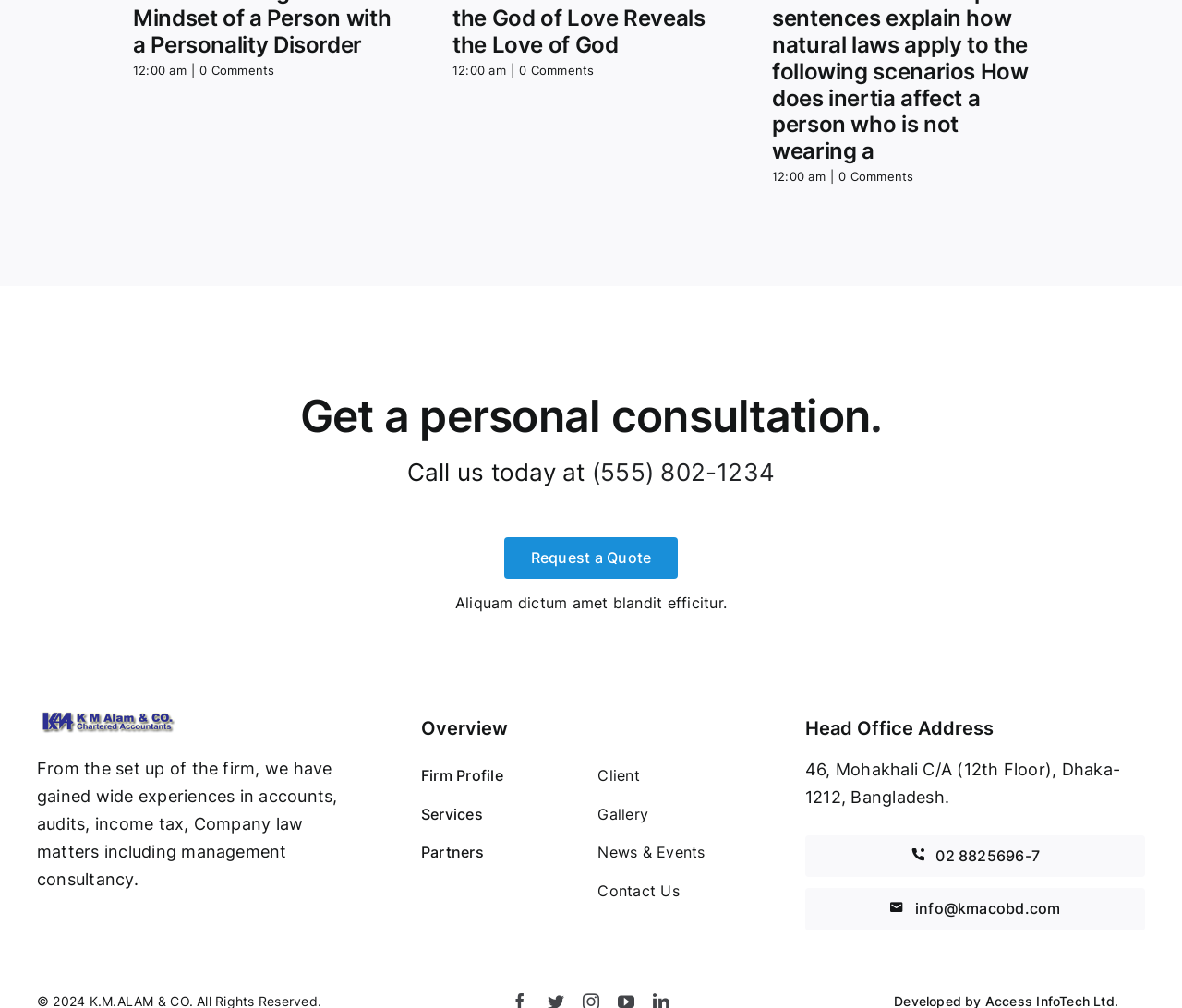Please provide the bounding box coordinates for the element that needs to be clicked to perform the following instruction: "Call the office". The coordinates should be given as four float numbers between 0 and 1, i.e., [left, top, right, bottom].

[0.501, 0.454, 0.656, 0.483]